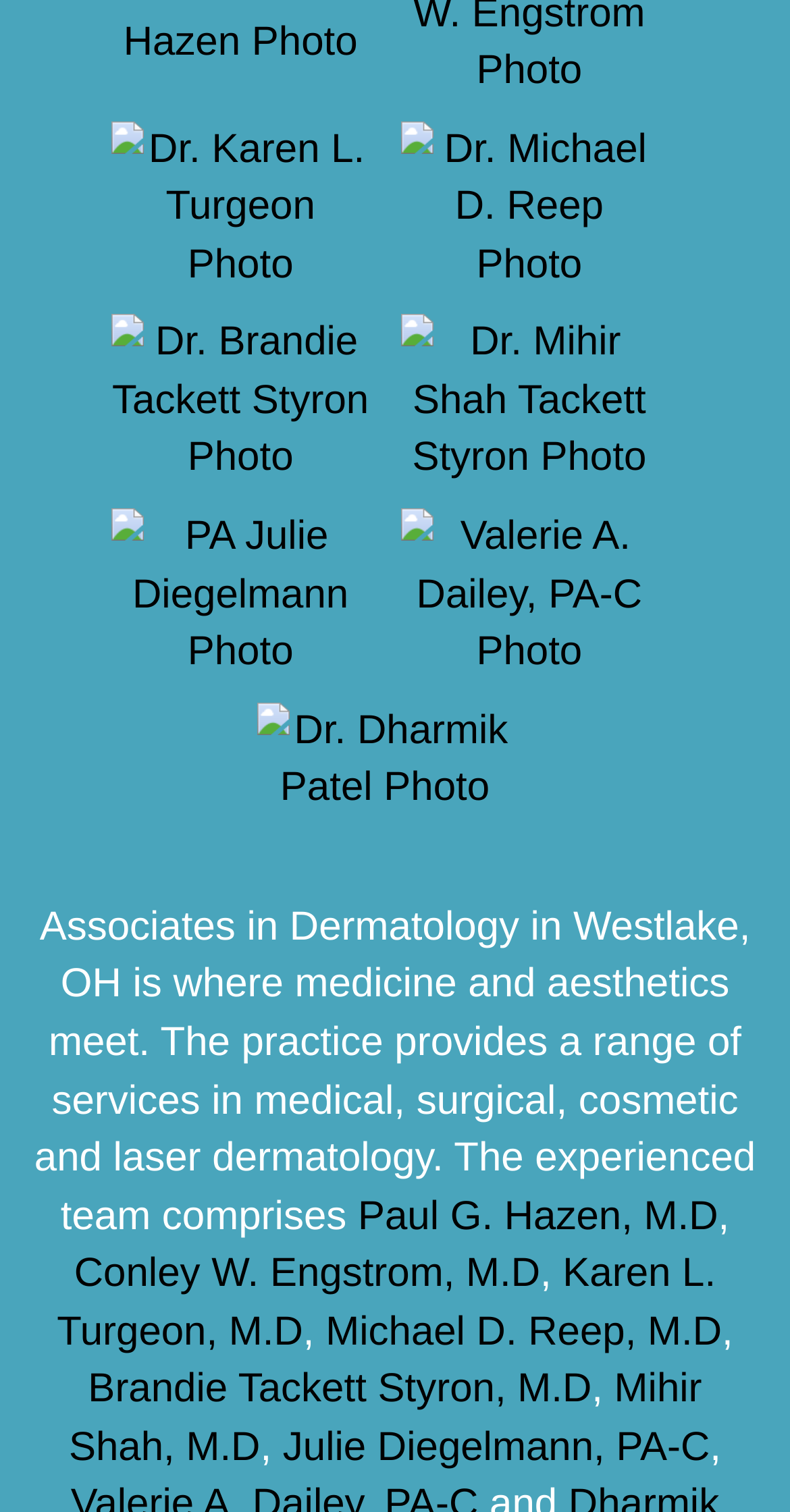Please find the bounding box coordinates of the element that needs to be clicked to perform the following instruction: "View Terms". The bounding box coordinates should be four float numbers between 0 and 1, represented as [left, top, right, bottom].

None